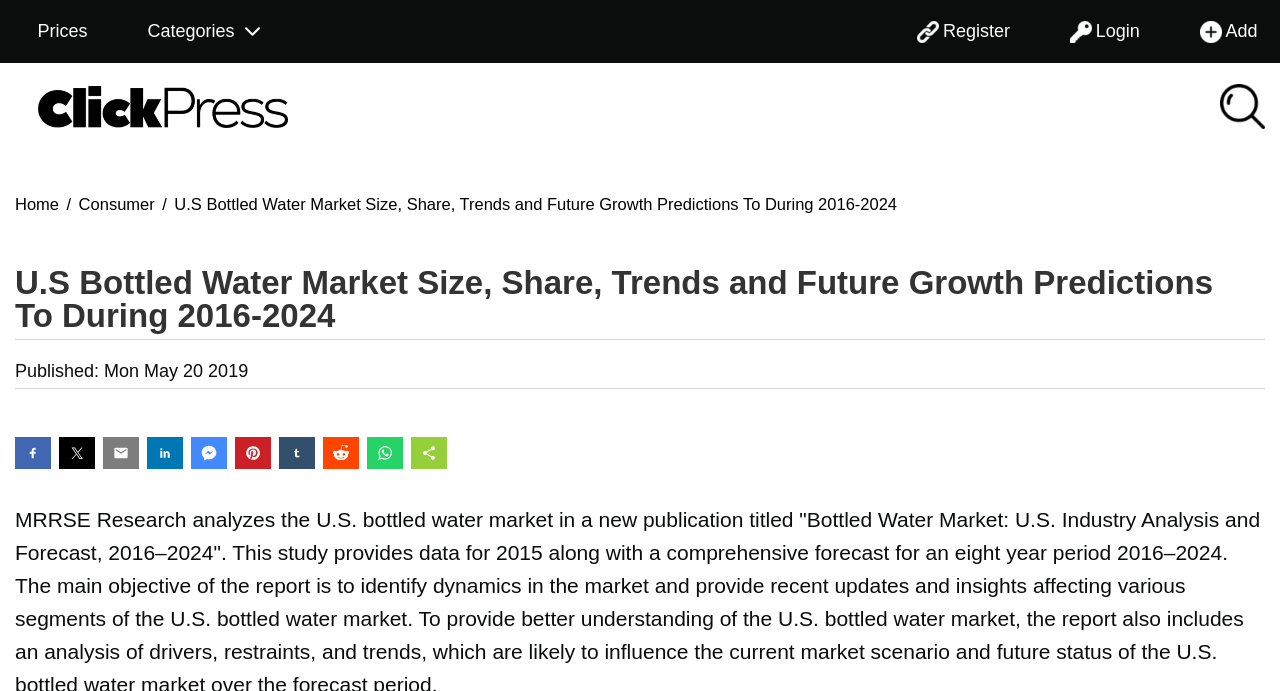How many social media sharing buttons are available?
Using the information from the image, provide a comprehensive answer to the question.

I can see a series of image elements with descriptions like 'facebook sharing button', 'twitter sharing button', and so on. There are 9 such buttons in total.